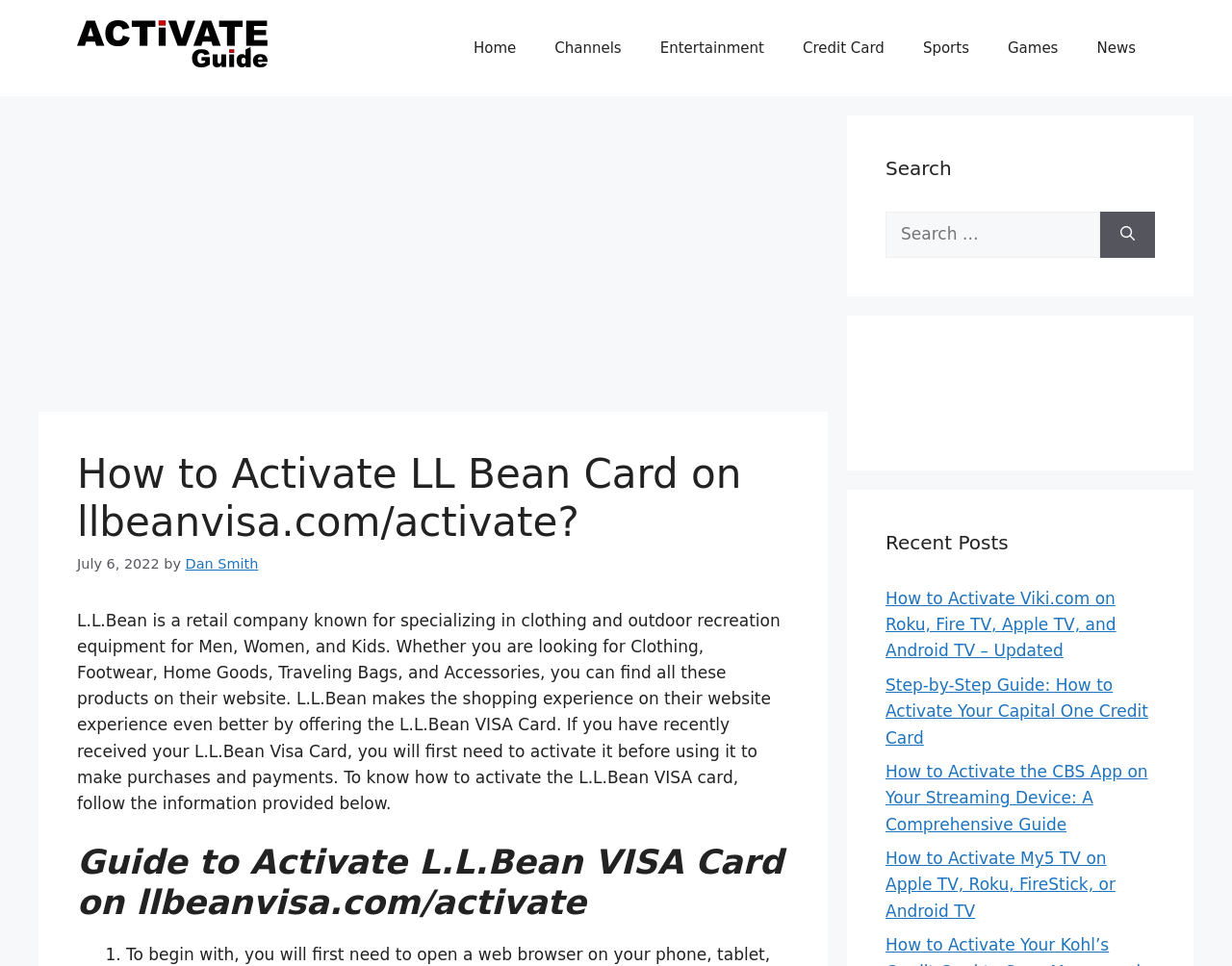Using the information from the screenshot, answer the following question thoroughly:
What type of information is provided on the webpage?

The webpage provides a guide on how to activate the L.L.Bean VISA Card on llbeanvisa.com/activate, including step-by-step instructions and relevant information.